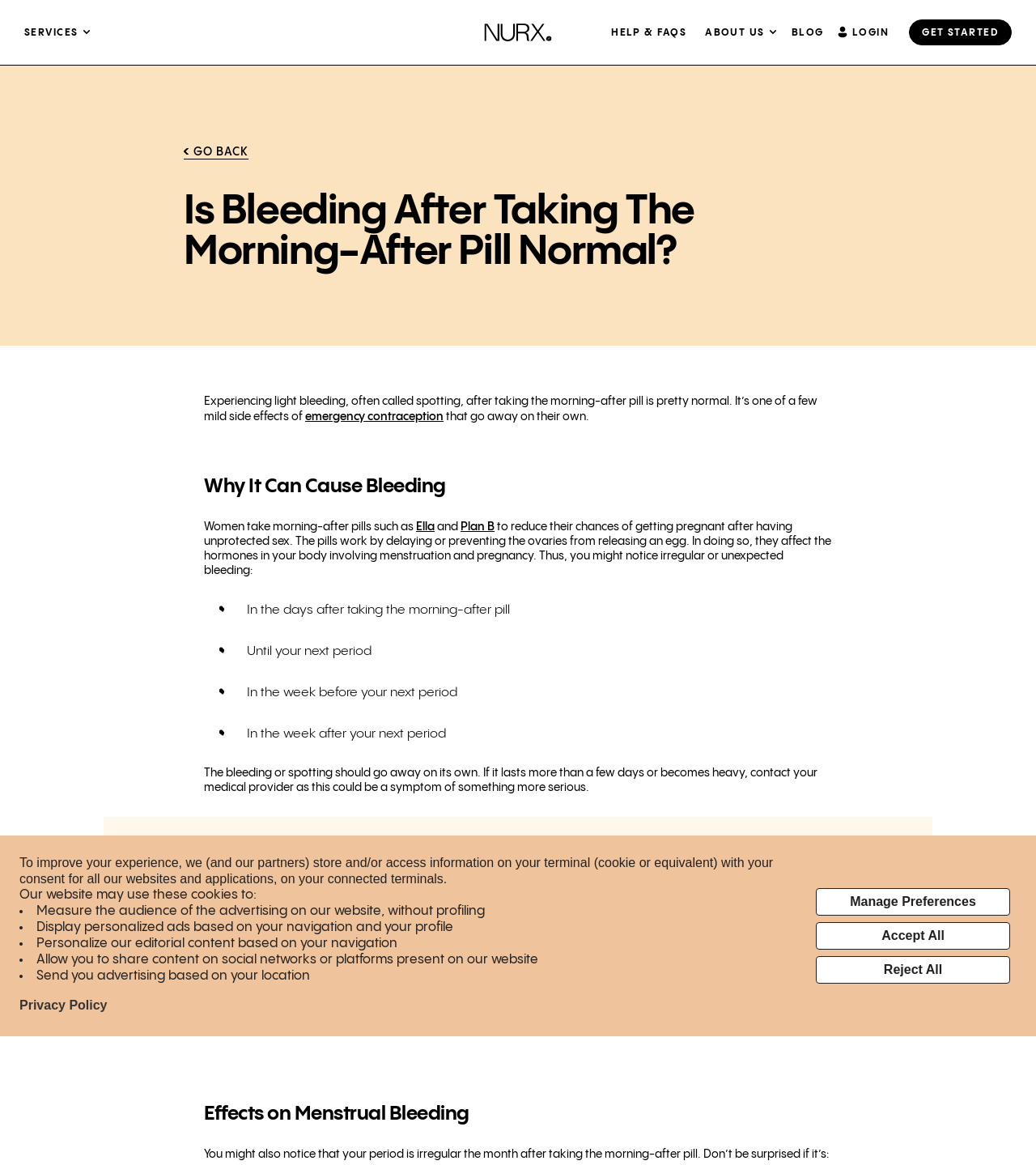Identify the bounding box coordinates of the area you need to click to perform the following instruction: "Read about 'emergency contraception'".

[0.295, 0.353, 0.428, 0.362]